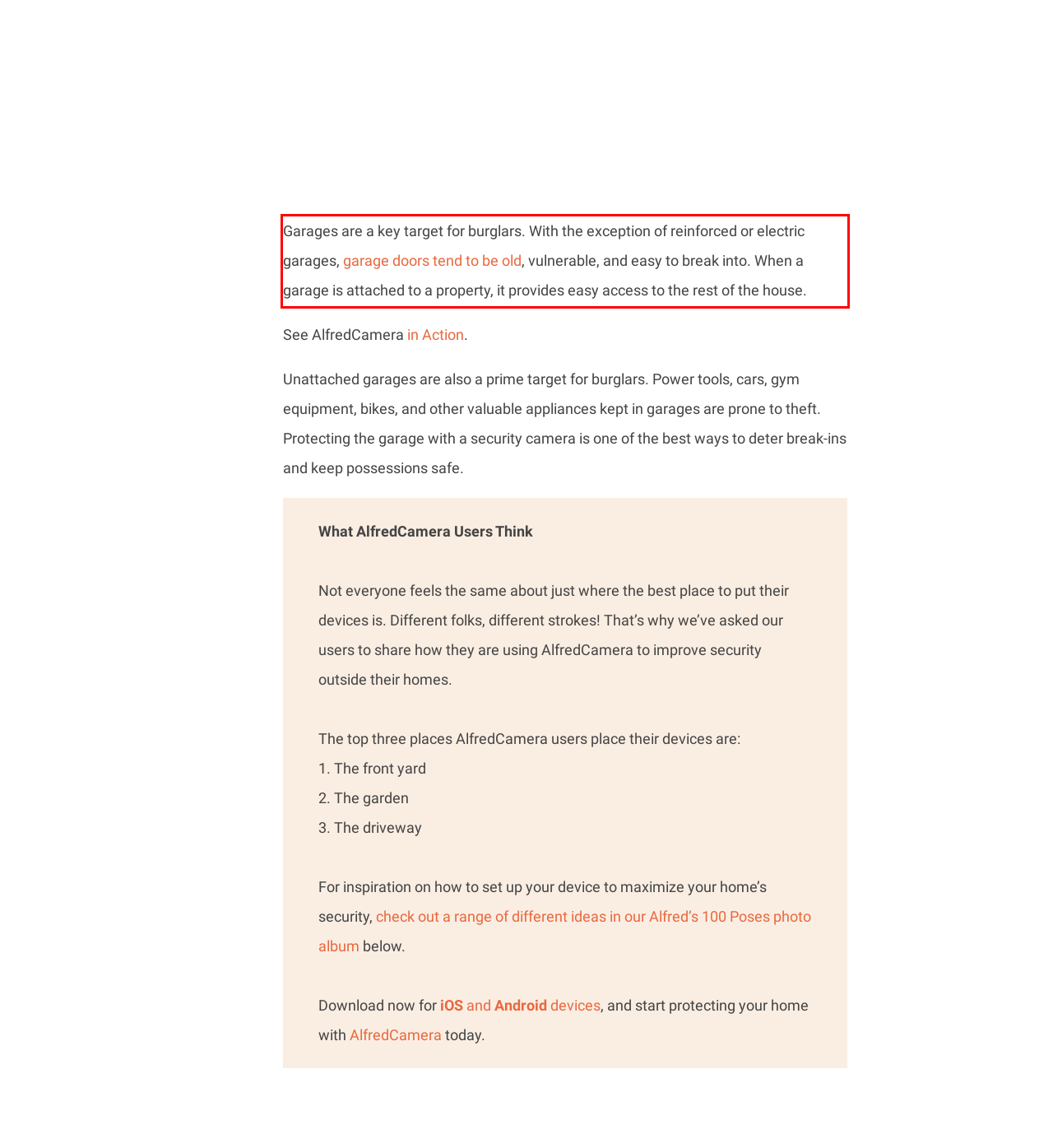Please perform OCR on the UI element surrounded by the red bounding box in the given webpage screenshot and extract its text content.

Garages are a key target for burglars. With the exception of reinforced or electric garages, garage doors tend to be old, vulnerable, and easy to break into. When a garage is attached to a property, it provides easy access to the rest of the house.